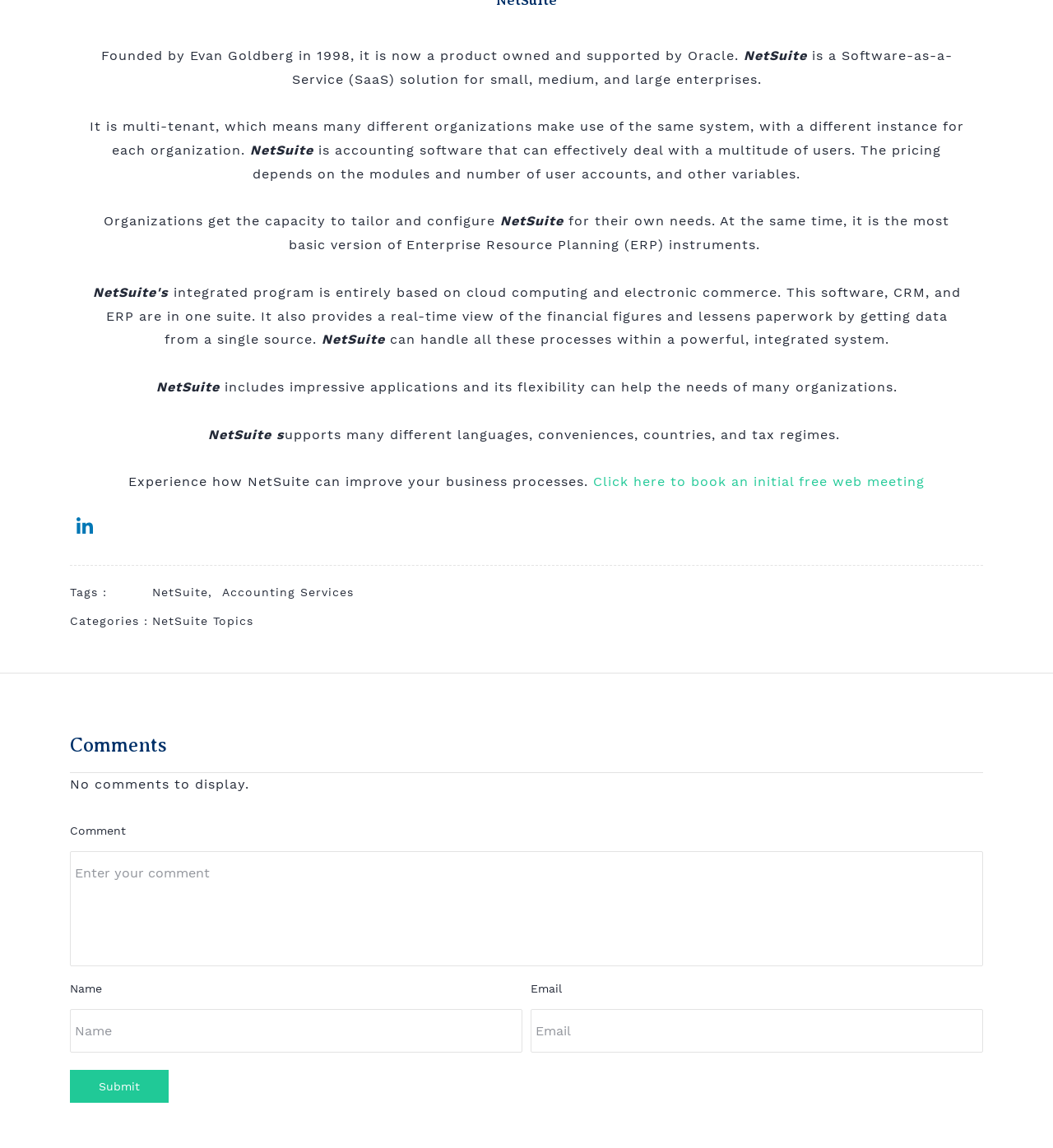Kindly determine the bounding box coordinates for the area that needs to be clicked to execute this instruction: "Click to book an initial free web meeting".

[0.563, 0.413, 0.878, 0.426]